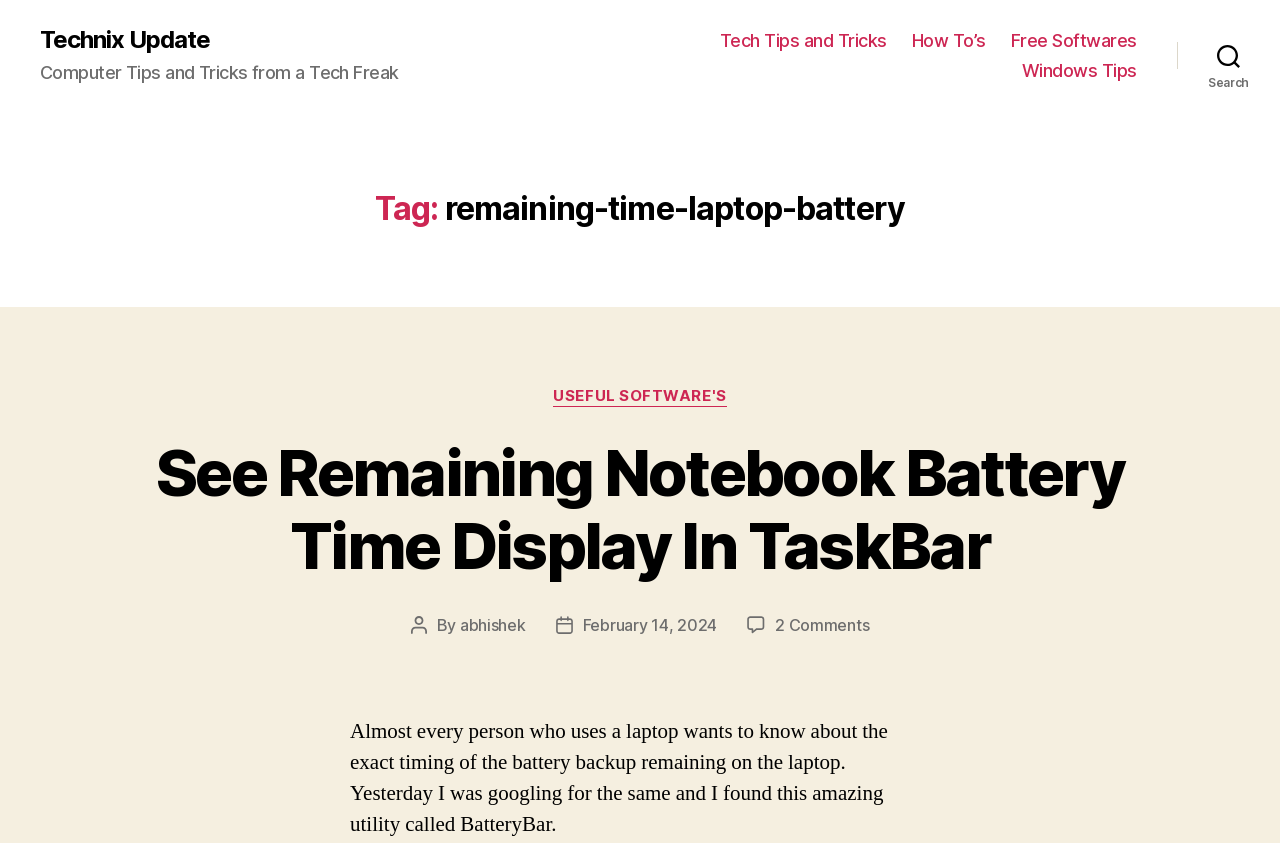Could you please study the image and provide a detailed answer to the question:
What is the topic of the post?

The answer can be found in the heading 'Tag: remaining-time-laptop-battery' and also in the title of the webpage 'remaining-time-laptop-battery – Technix Update'.